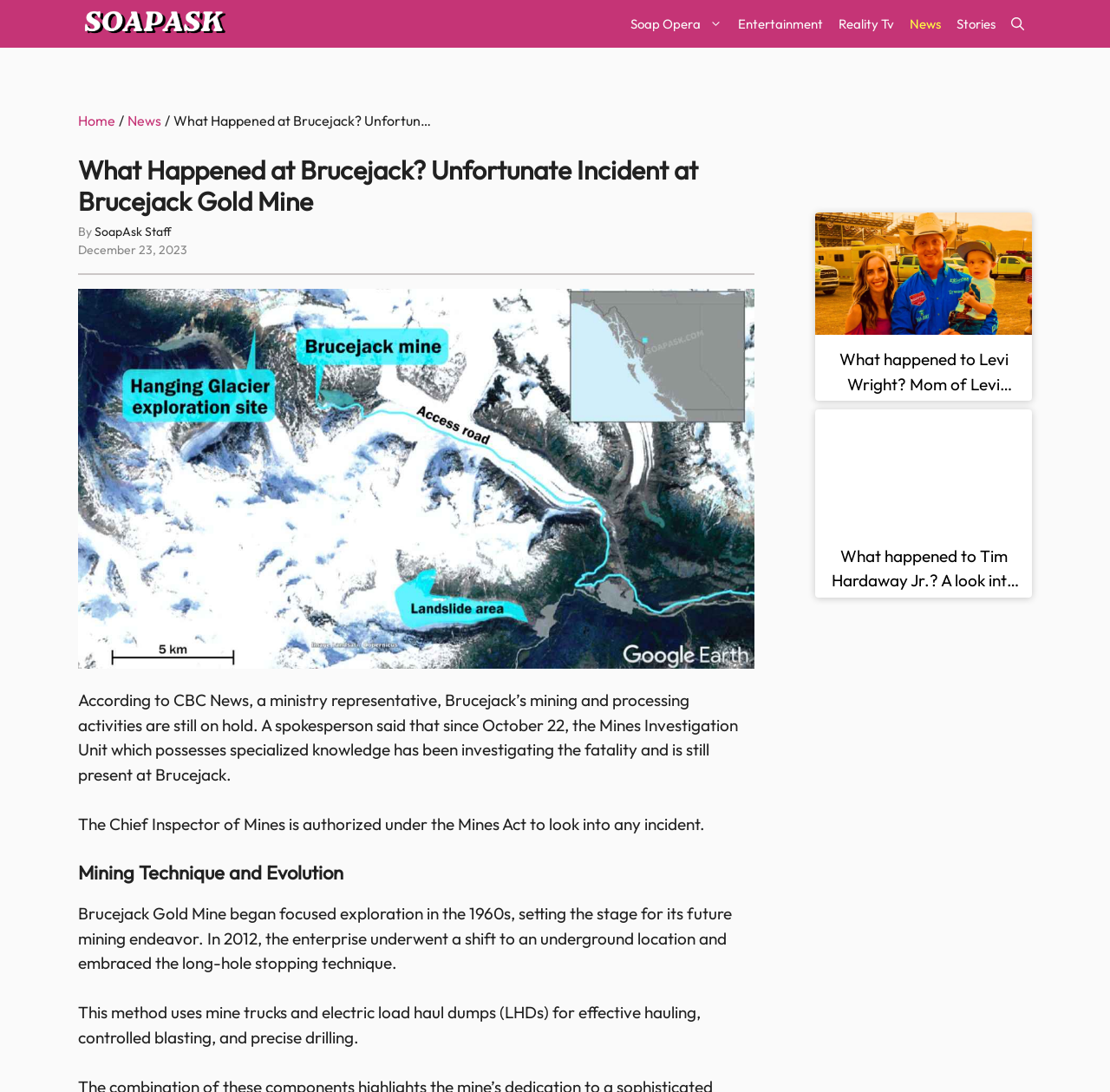What technique is used in Brucejack Gold Mine?
Provide a short answer using one word or a brief phrase based on the image.

Long-hole stopping